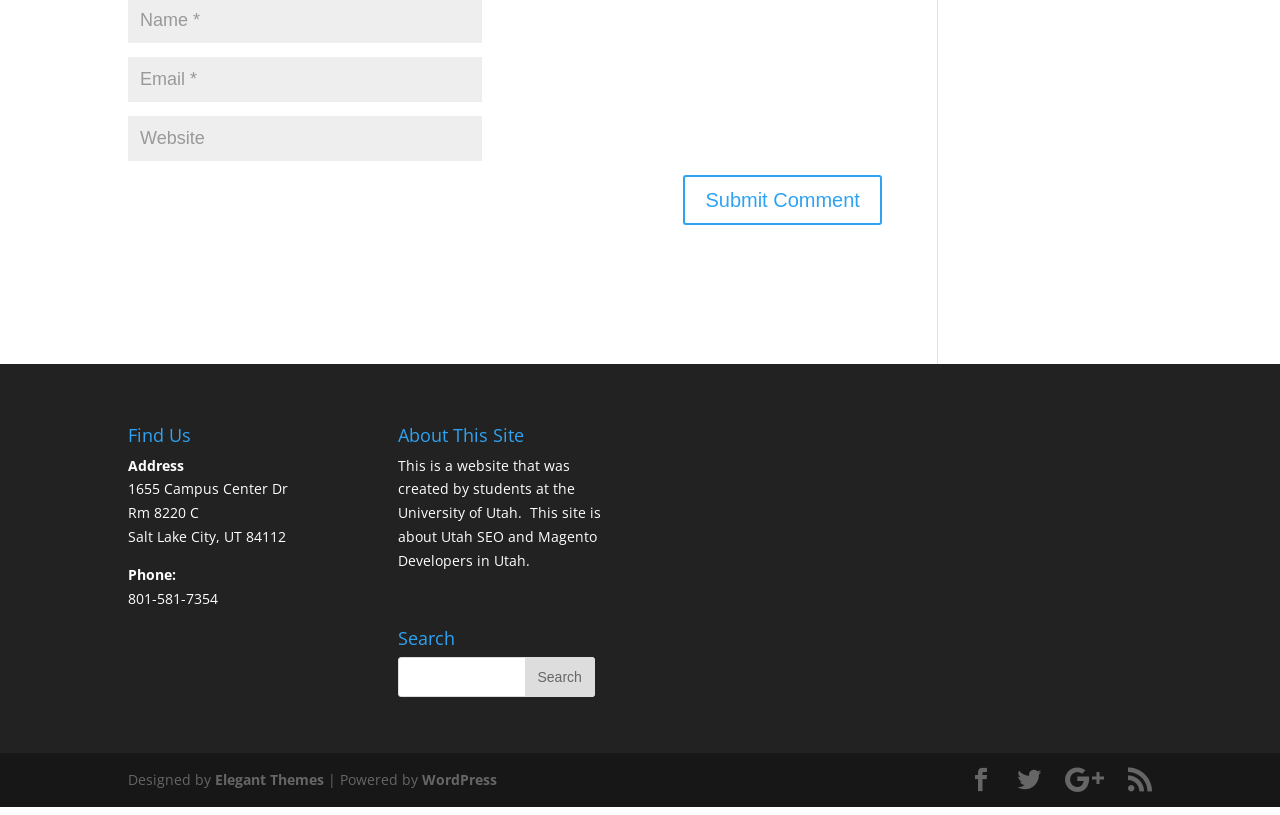Provide a brief response using a word or short phrase to this question:
What is the phone number listed?

801-581-7354